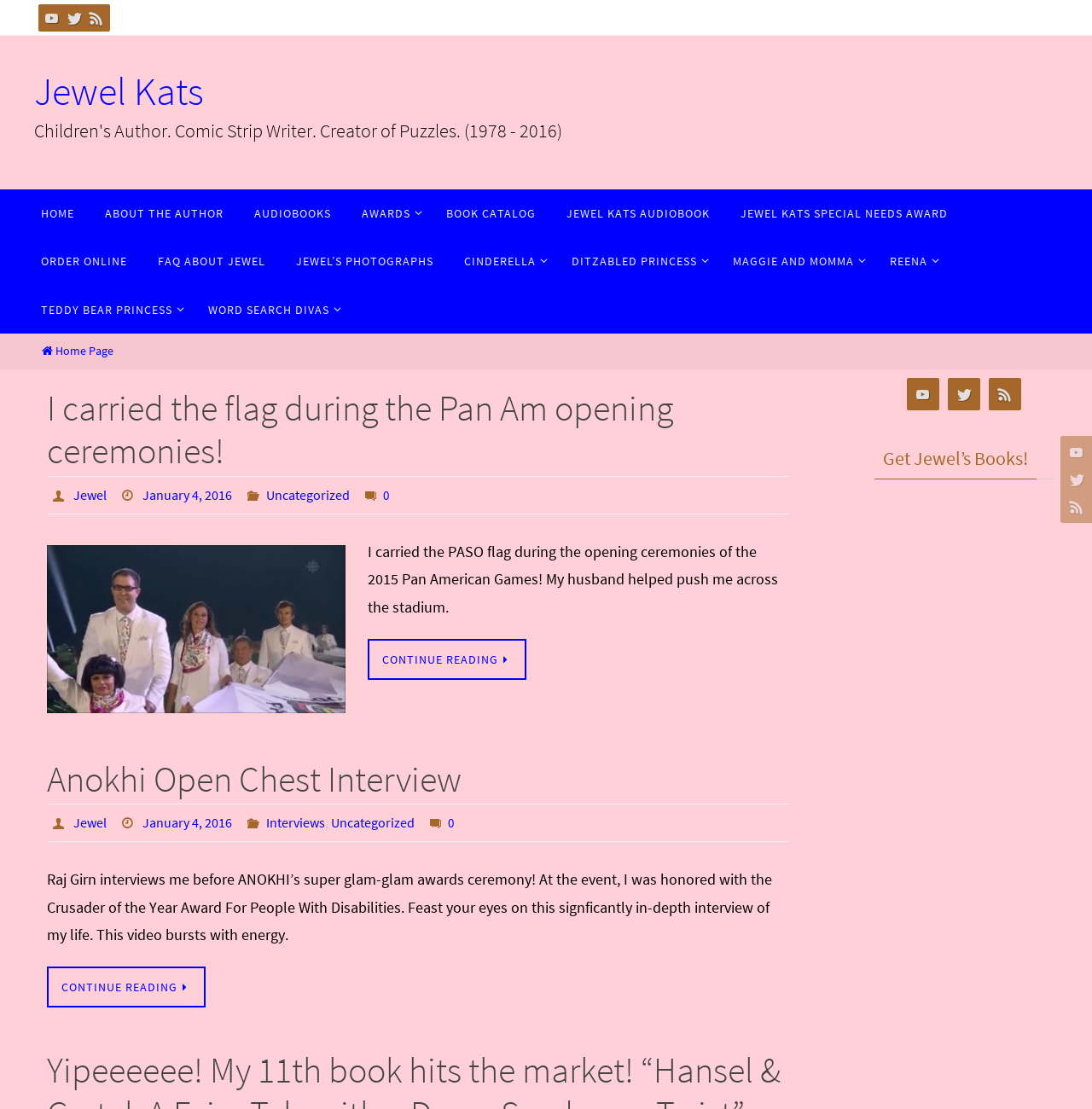Provide a one-word or one-phrase answer to the question:
What is the category of the blog post 'Anokhi Open Chest Interview'?

Interviews